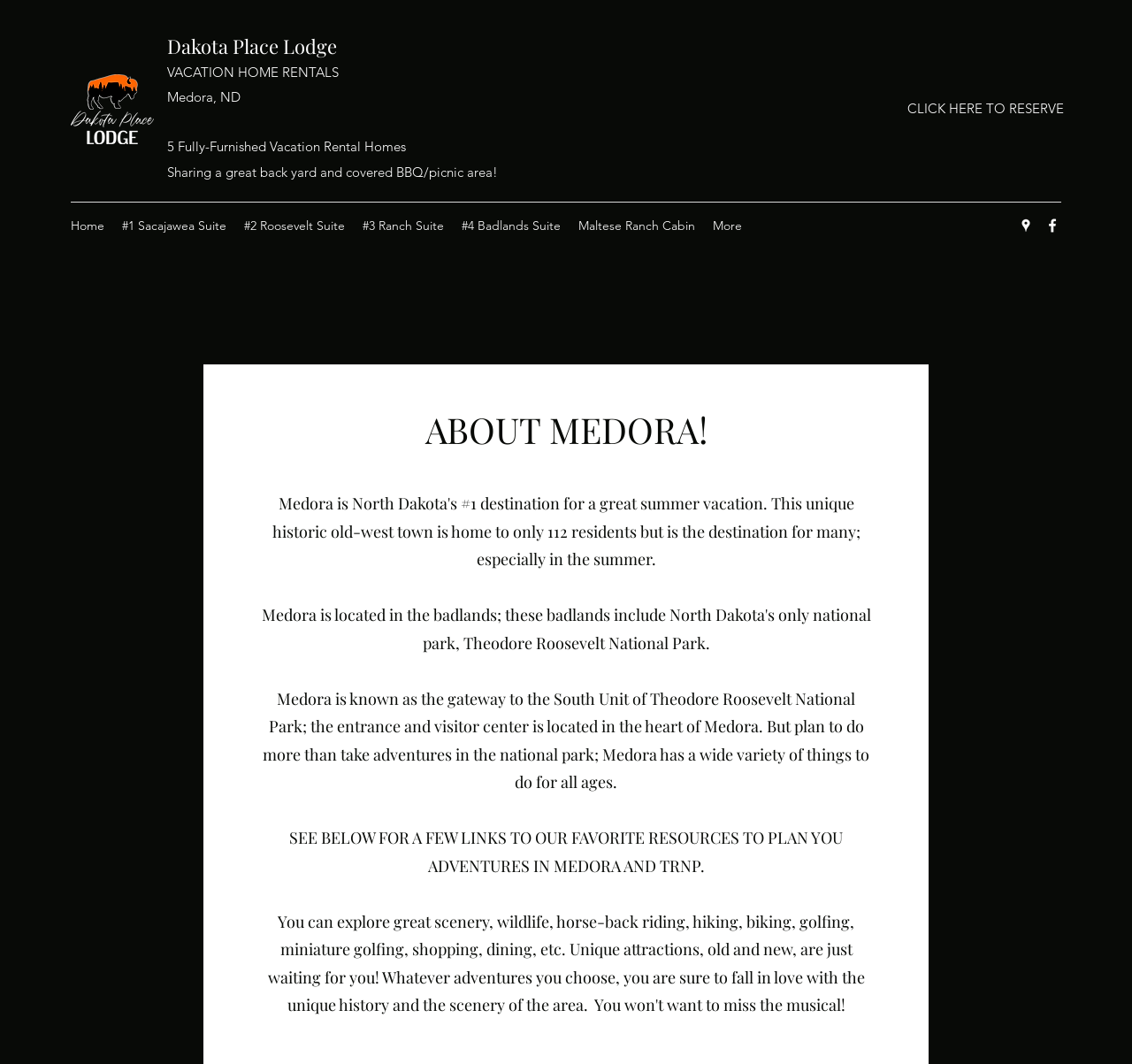What is the name of the lodge?
Please answer the question as detailed as possible.

The name of the lodge can be found in the static text element 'Dakota Place Lodge' located at the top of the webpage, which suggests that the webpage is about a specific lodge in Medora, North Dakota.